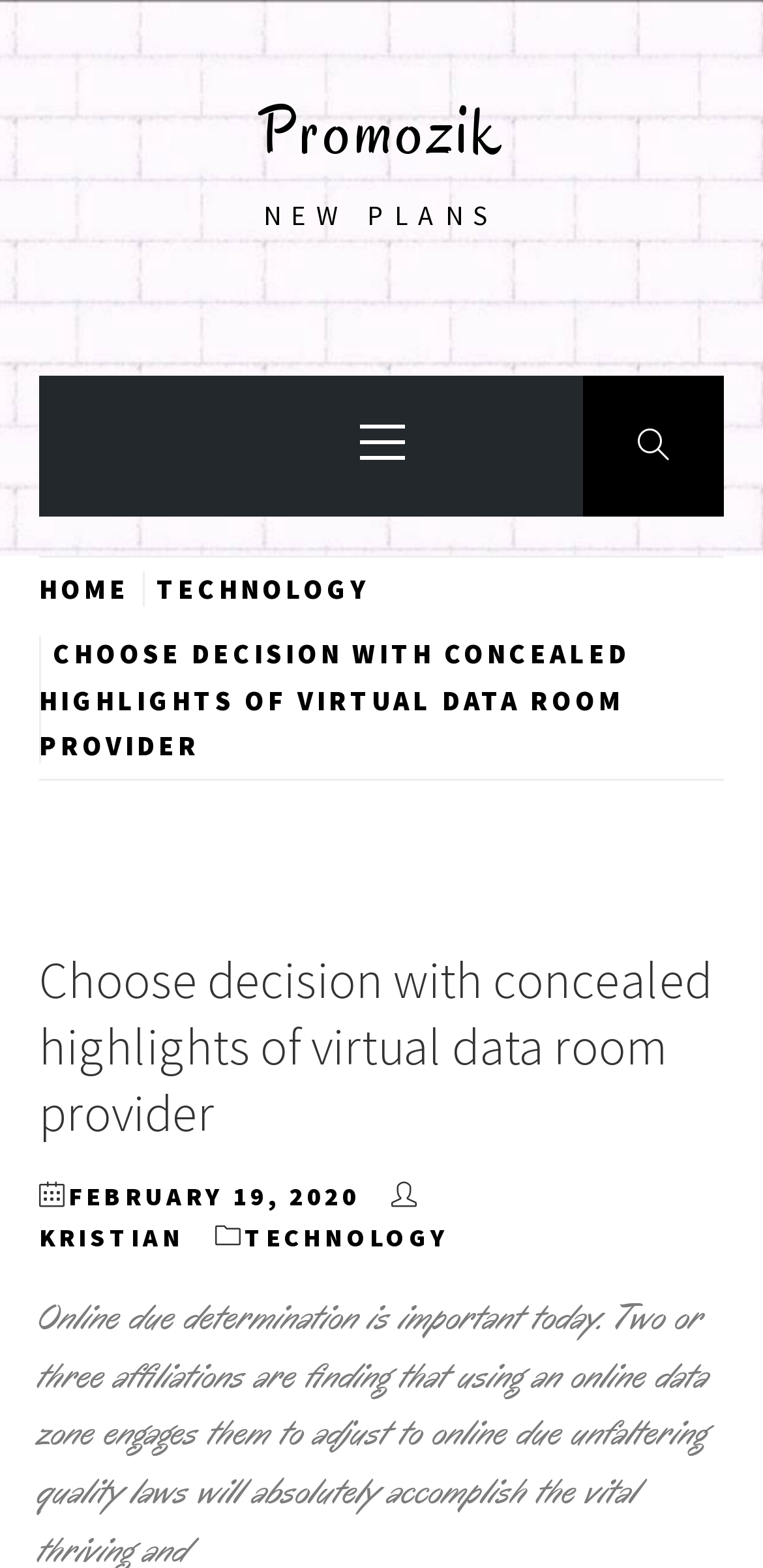Locate the bounding box coordinates of the clickable element to fulfill the following instruction: "read the article published on February 19, 2020". Provide the coordinates as four float numbers between 0 and 1 in the format [left, top, right, bottom].

[0.09, 0.752, 0.472, 0.773]